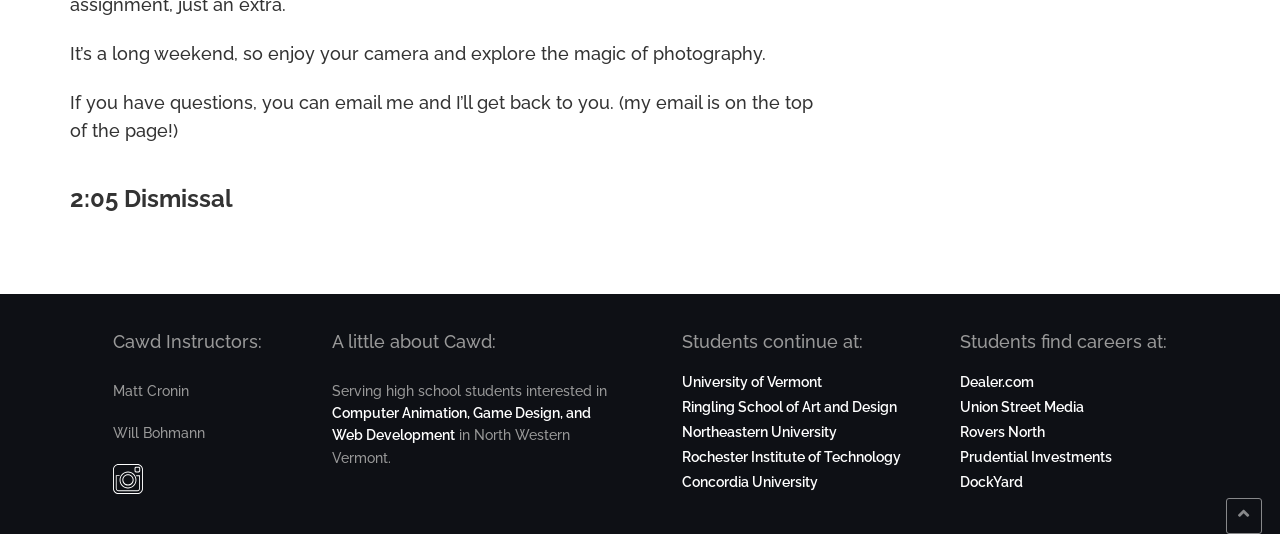Specify the bounding box coordinates of the element's area that should be clicked to execute the given instruction: "Visit University of Vermont". The coordinates should be four float numbers between 0 and 1, i.e., [left, top, right, bottom].

[0.533, 0.691, 0.704, 0.738]